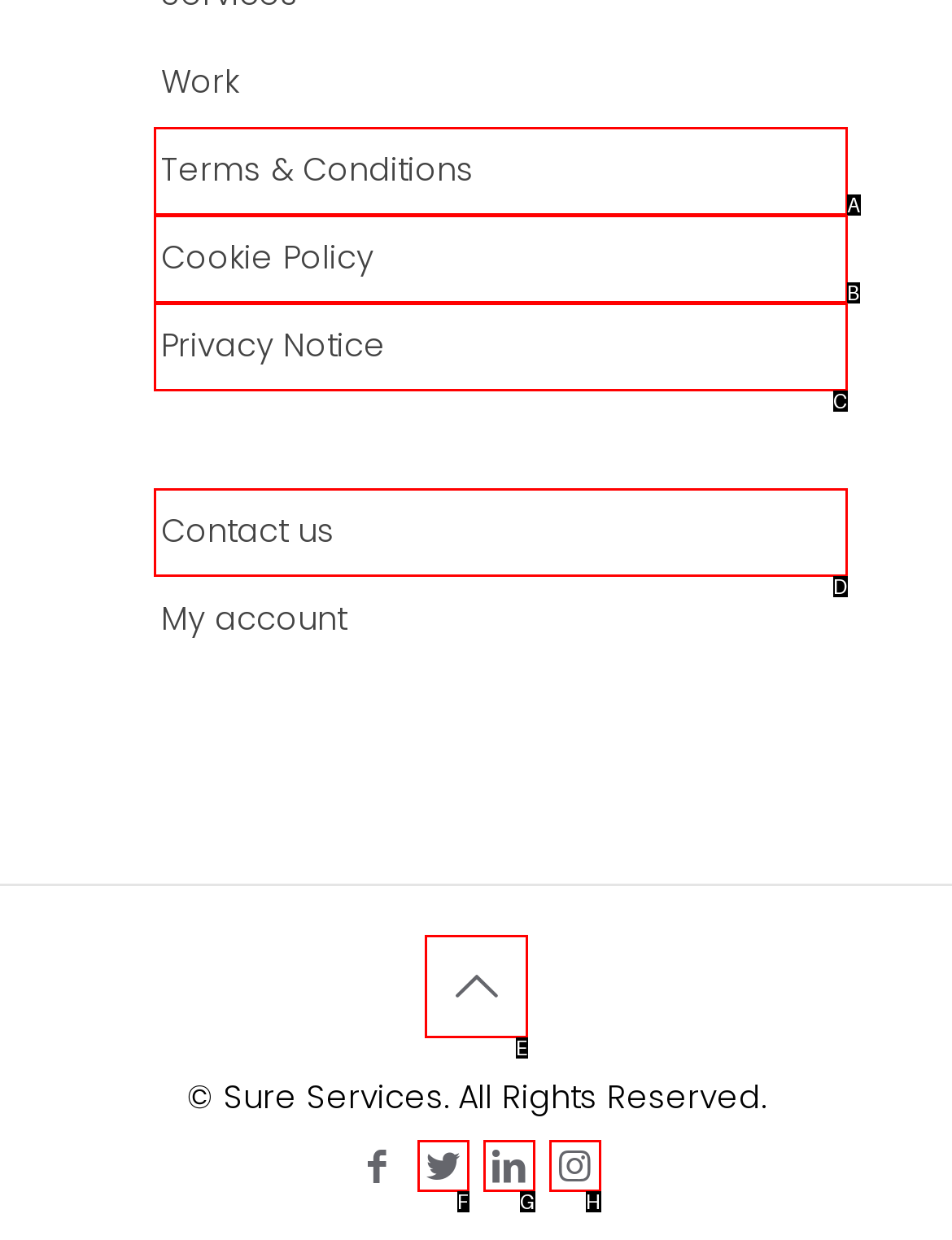Find the HTML element that matches the description provided: Built with
Answer using the corresponding option letter.

None